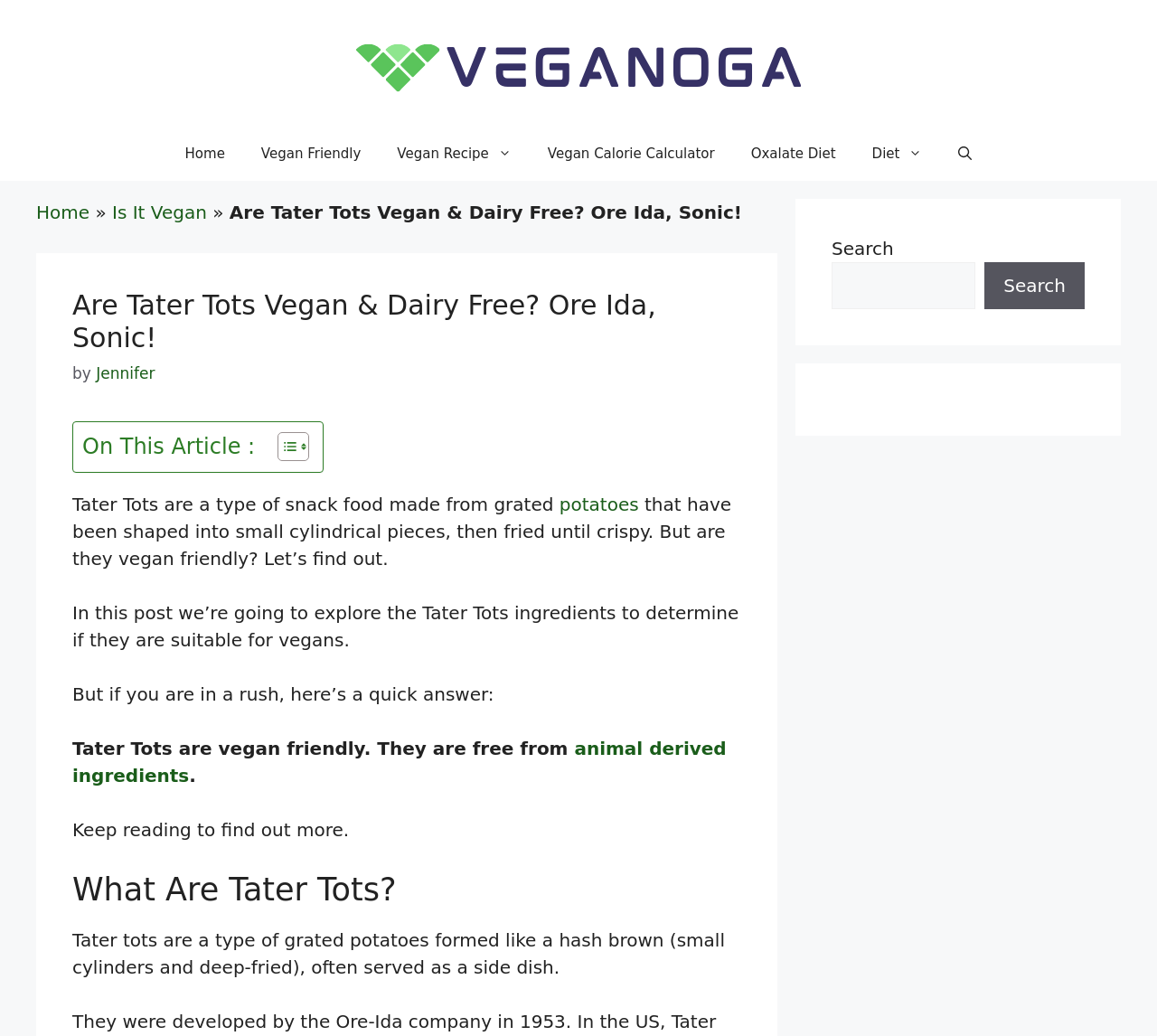Provide the bounding box coordinates of the section that needs to be clicked to accomplish the following instruction: "Toggle the table of content."

[0.228, 0.416, 0.263, 0.446]